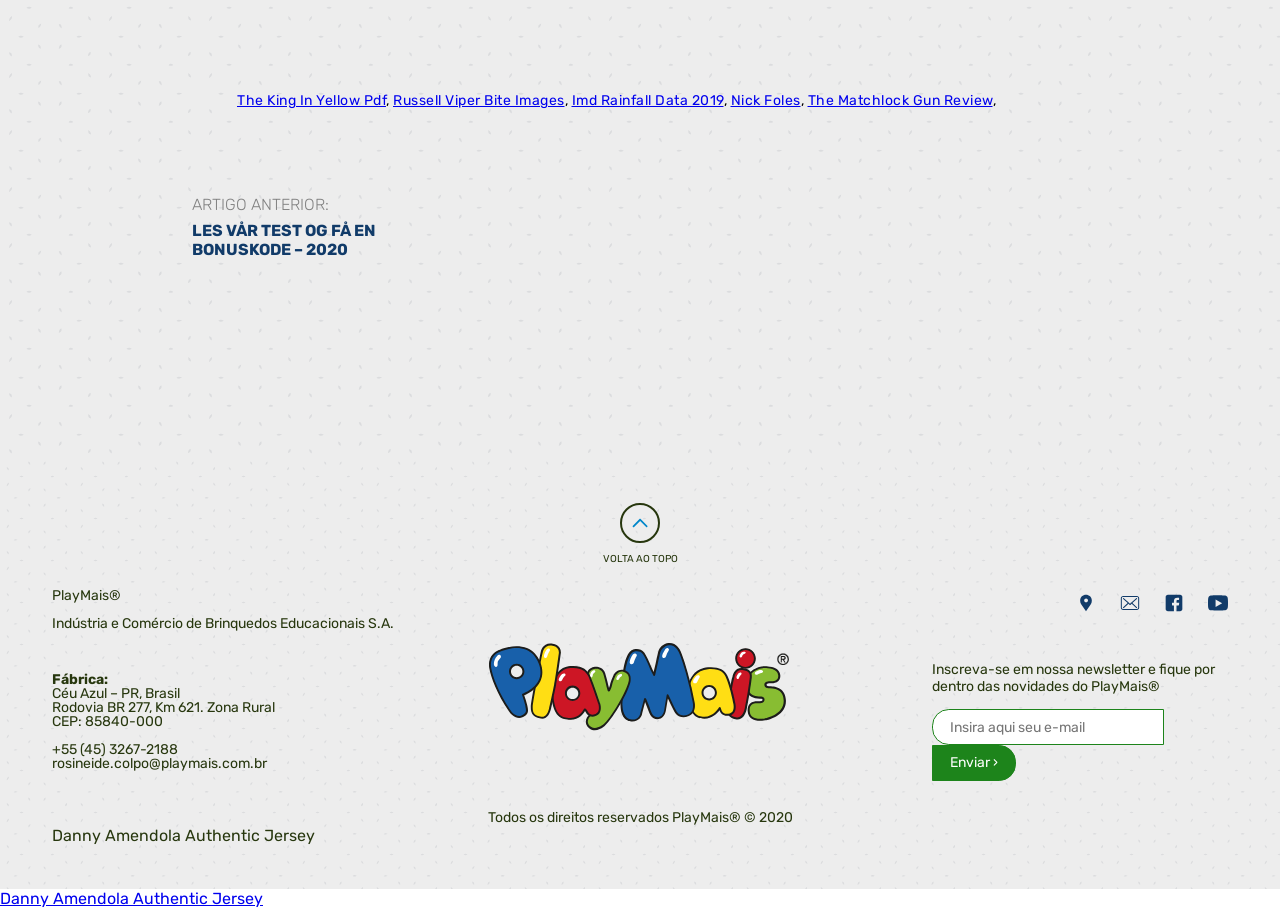Answer the following query with a single word or phrase:
What is the phone number of the company?

+55 (45) 3267-2188